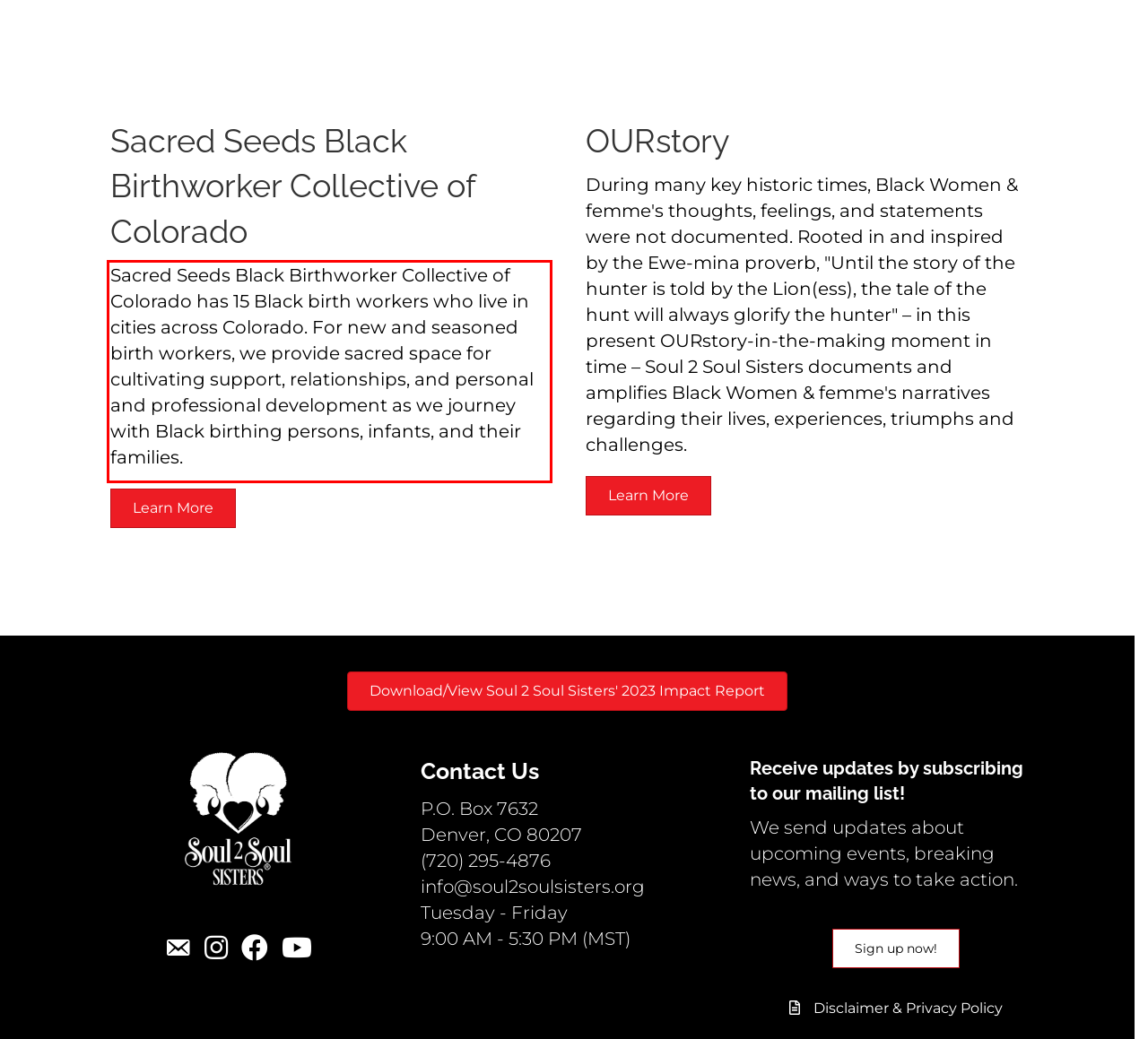By examining the provided screenshot of a webpage, recognize the text within the red bounding box and generate its text content.

Sacred Seeds Black Birthworker Collective of Colorado has 15 Black birth workers who live in cities across Colorado. For new and seasoned birth workers, we provide sacred space for cultivating support, relationships, and personal and professional development as we journey with Black birthing persons, infants, and their families.